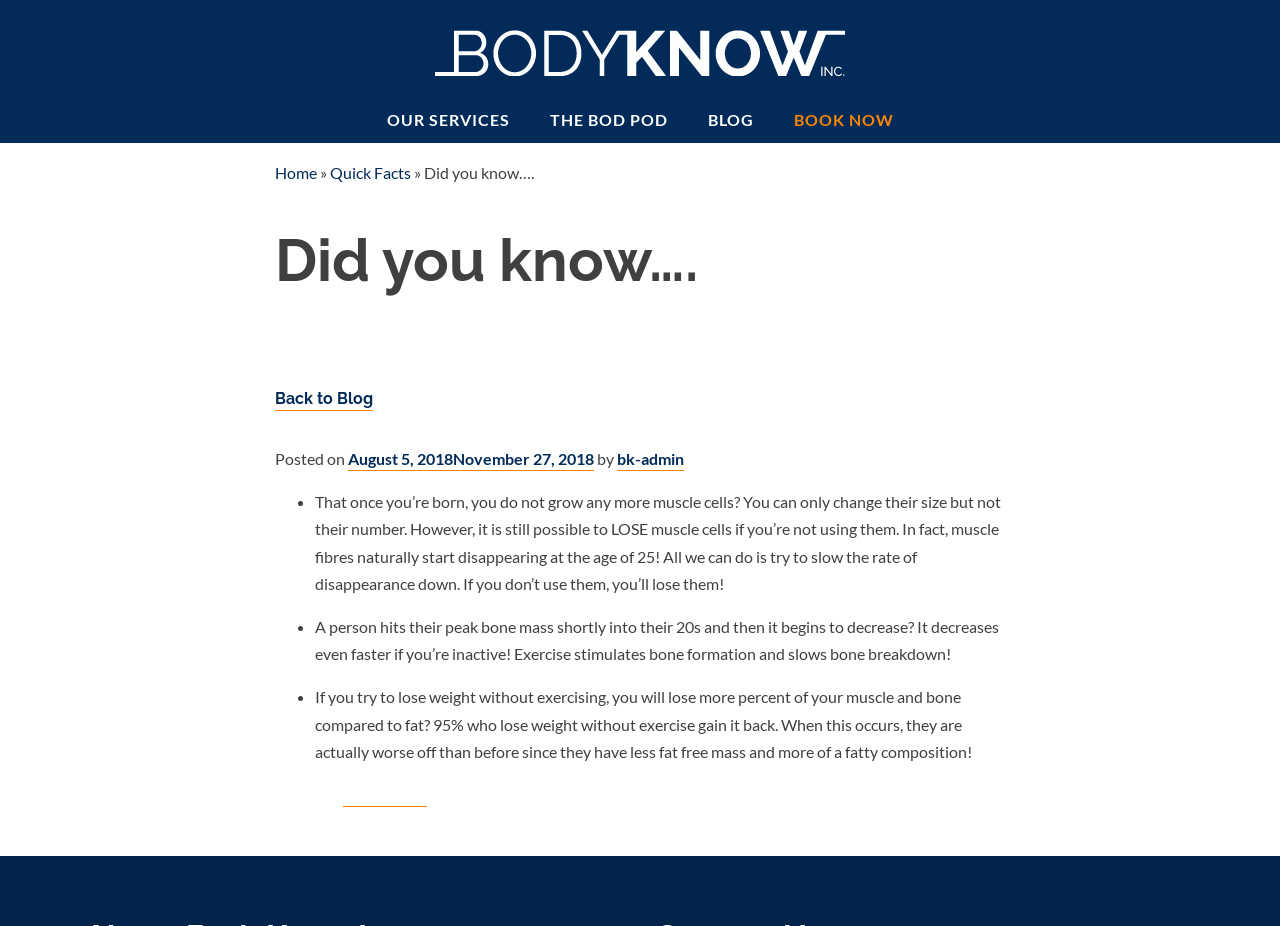Please identify the bounding box coordinates of the area that needs to be clicked to fulfill the following instruction: "Click on 'OUR SERVICES'."

[0.286, 0.104, 0.414, 0.155]